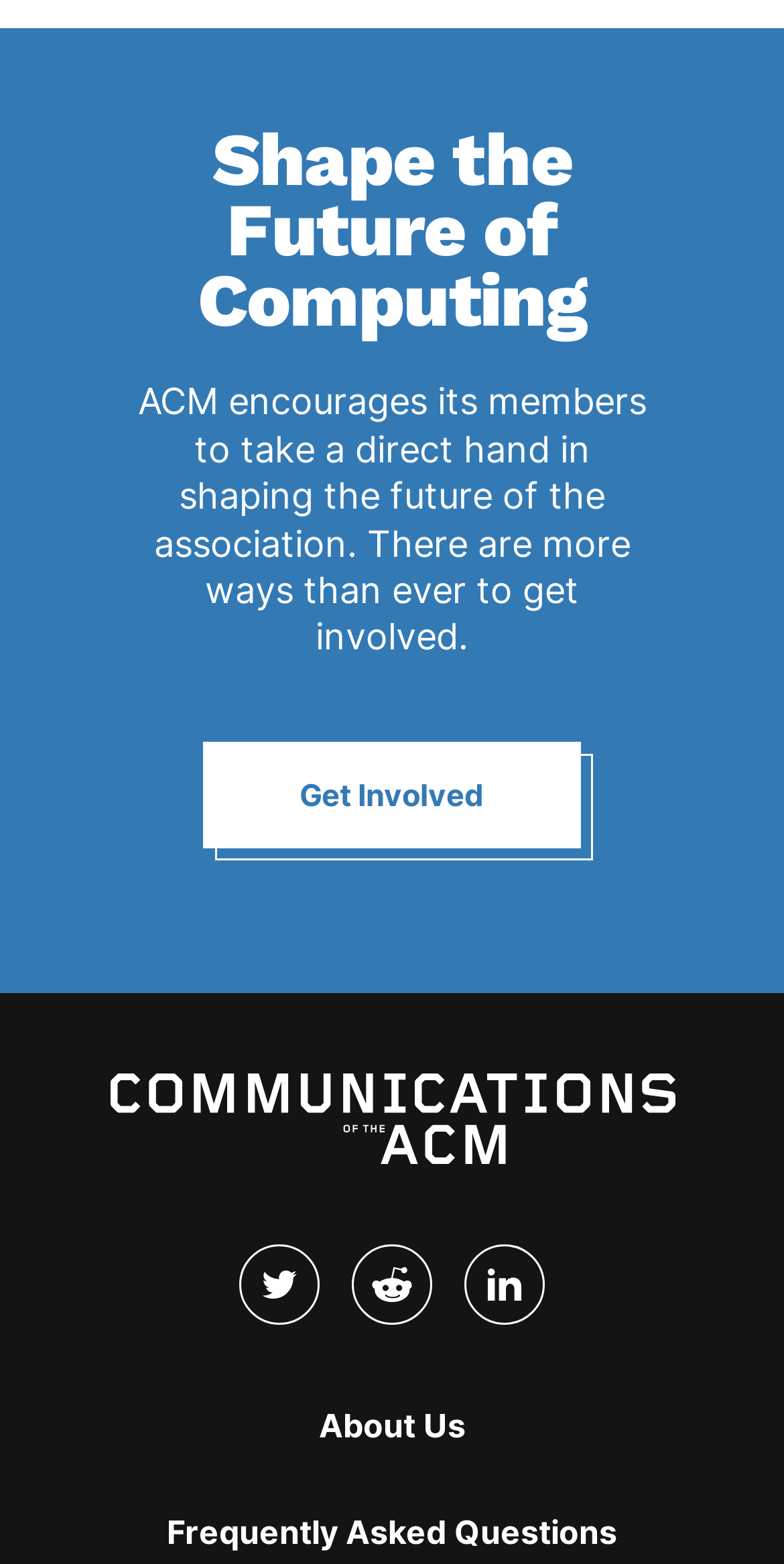What social media platforms is CACM present on?
Answer the question with a thorough and detailed explanation.

The presence of links to CACM on Twitter, Reddit, and LinkedIn suggests that CACM has a presence on these social media platforms.